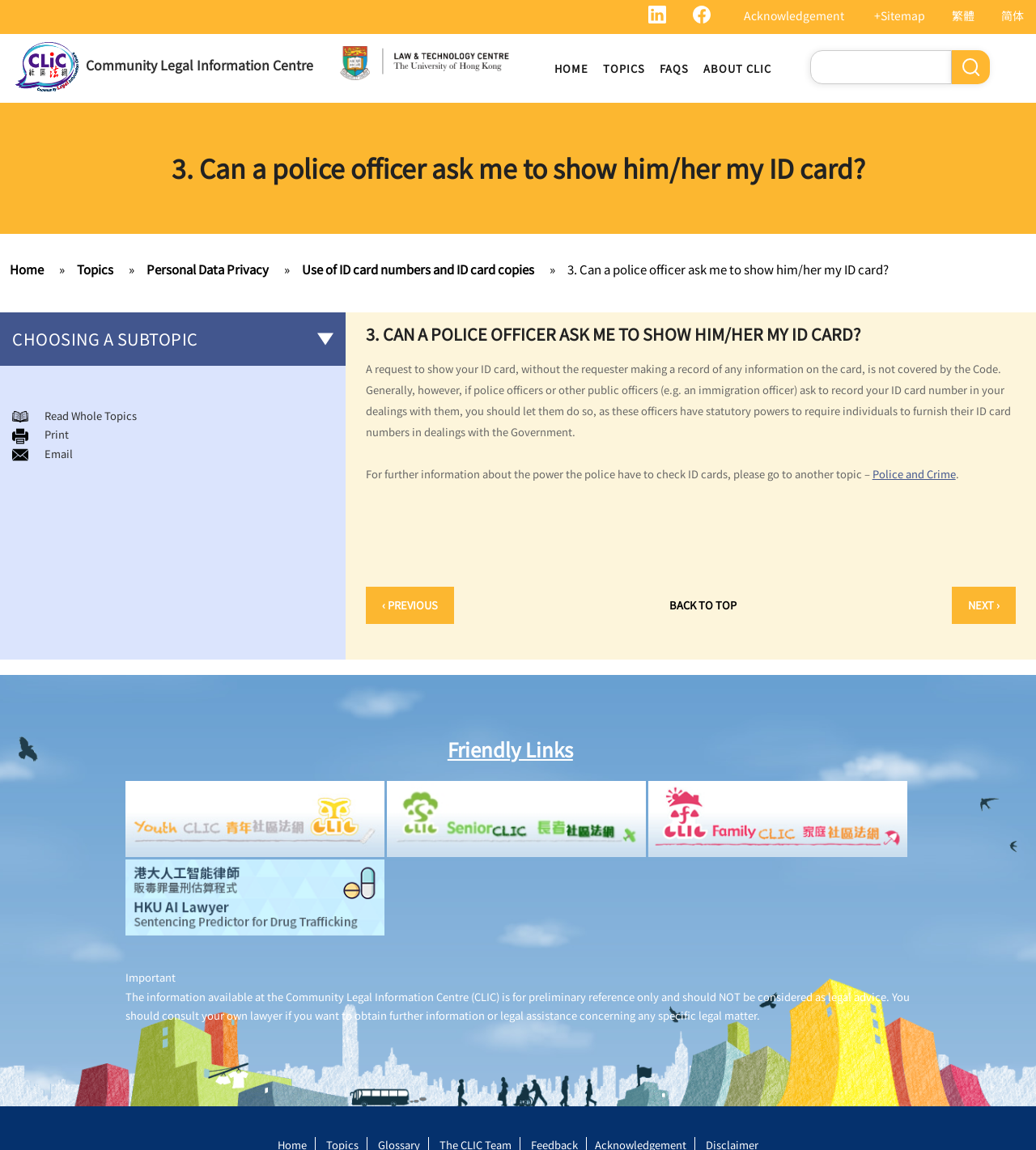Deliver a detailed narrative of the webpage's visual and textual elements.

This webpage is about the Community Legal Information Centre (CLIC) and specifically discusses the topic "Can a police officer ask me to show him/her my ID card?" The page has a navigation menu at the top with links to "HOME", "TOPICS", "FAQS", and "ABOUT CLIC". There is also a search bar on the top right corner.

Below the navigation menu, there is a heading that repeats the topic title, followed by a breadcrumb trail showing the path from "Home" to "Topics" to "Personal Data Privacy" to the current topic.

The main content of the page is divided into two sections. The first section provides an article that answers the question posed in the topic title. The article explains that a police officer's request to show an ID card without recording any information is not covered by the Code, but if they ask to record the ID card number, individuals should comply as police officers have statutory powers to require ID card numbers in dealings with the Government. The article also provides further information about the power of police to check ID cards and links to another topic, "Police and Crime".

The second section is titled "Choosing a Subtopic" and provides a list of links to related topics, including "The meaning of 'personal data' and the six data protection principles", "Consumer credit data", and others.

On the right side of the page, there are links to "Read Whole Topics", "Print", and "Email" the current topic. There is also a section titled "Friendly Links" that provides links to other related resources, including images and a "Sentencing Predictor" tool.

At the bottom of the page, there is a disclaimer stating that the information provided is for preliminary reference only and should not be considered as legal advice.